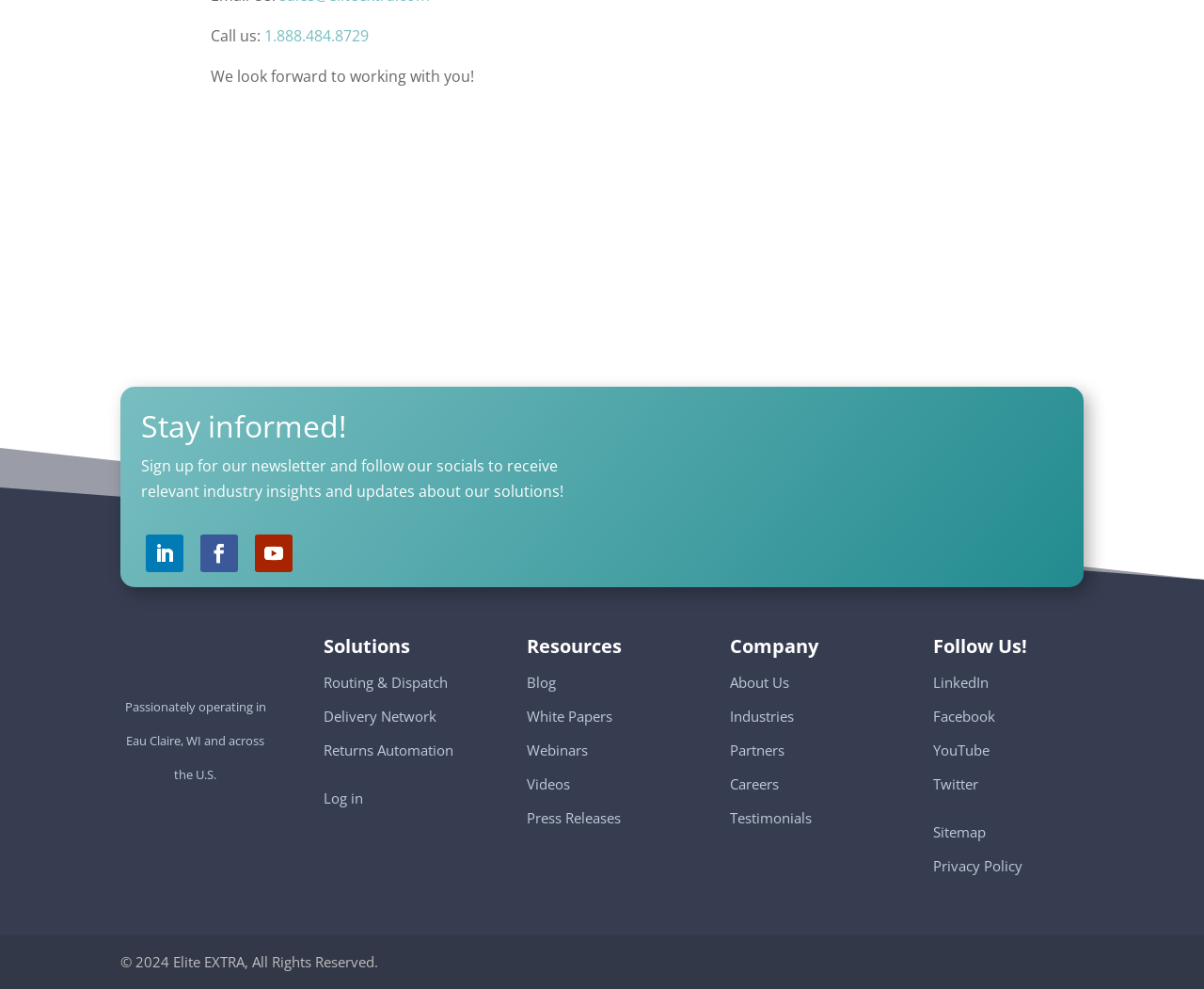Kindly provide the bounding box coordinates of the section you need to click on to fulfill the given instruction: "Learn about Routing & Dispatch".

[0.269, 0.68, 0.372, 0.699]